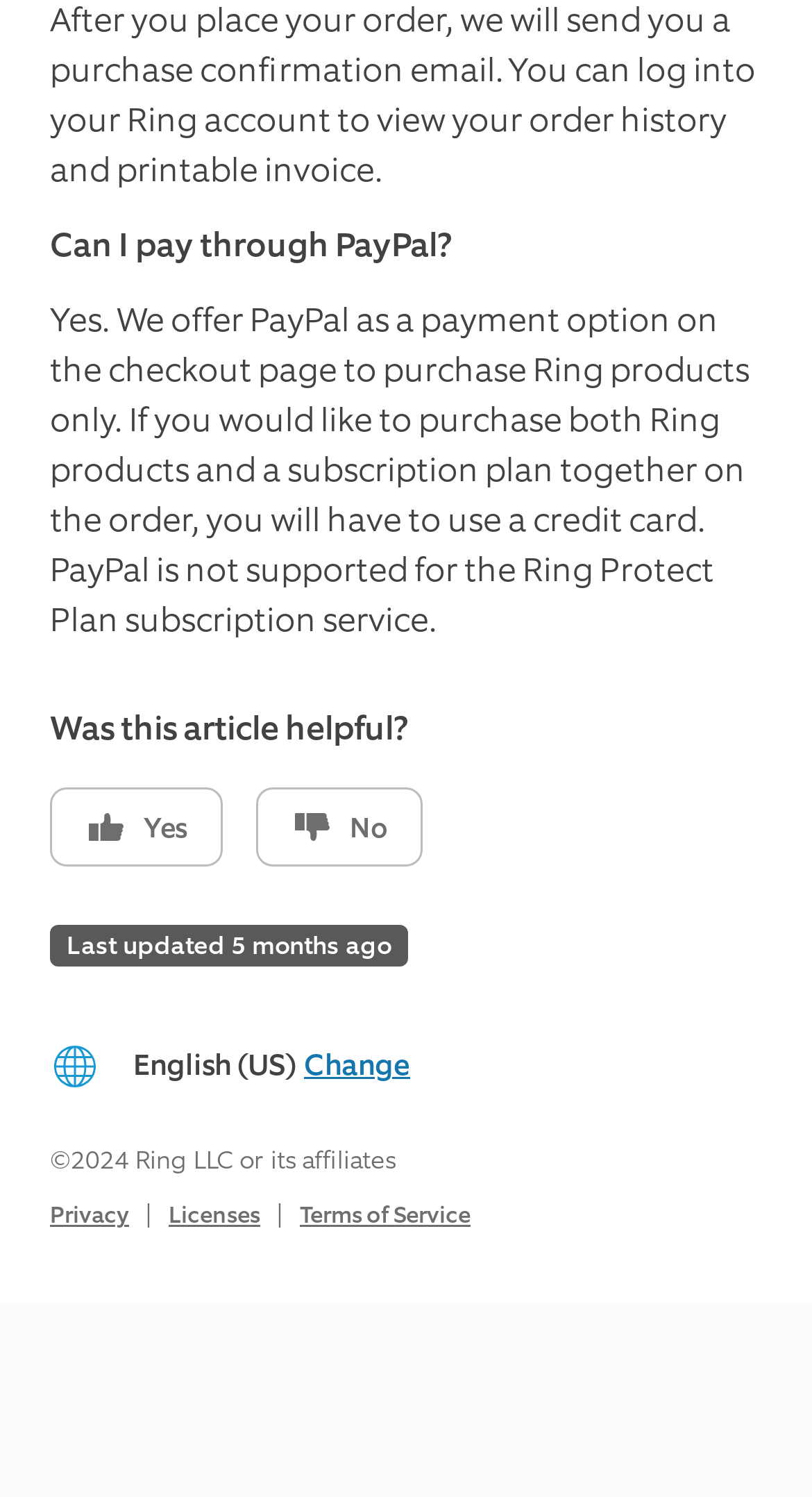Could you please study the image and provide a detailed answer to the question:
What is the language of the webpage?

The webpage displays 'English (US)' as an option, indicating that the language of the webpage is English, specifically the US variant.